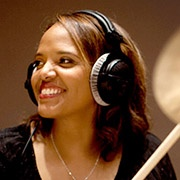Describe all the elements in the image with great detail.

The image features Terri Lyne Carrington, a renowned composer and drummer, captured mid-performance with a joyful expression. She is wearing headphones, suggesting an immersive engagement with music. The context surrounding this image relates to her involvement in advancing social justice through music and media, highlighted in the section titled "Advancing social justice through music and media." This segment emphasizes her contributions to discussions on critical social issues, including institutional racism, environmental and economic injustices, and police brutality. Carrington’s work and artistic expressions are positioned as a powerful means to address these themes, making her a key figure in both the artistic and social advocacy realms.